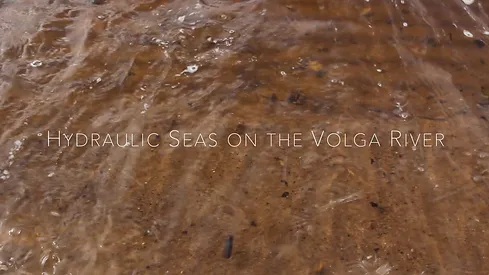Respond to the following question with a brief word or phrase:
What is the focus of the research project?

Water reservoirs along the Volga River